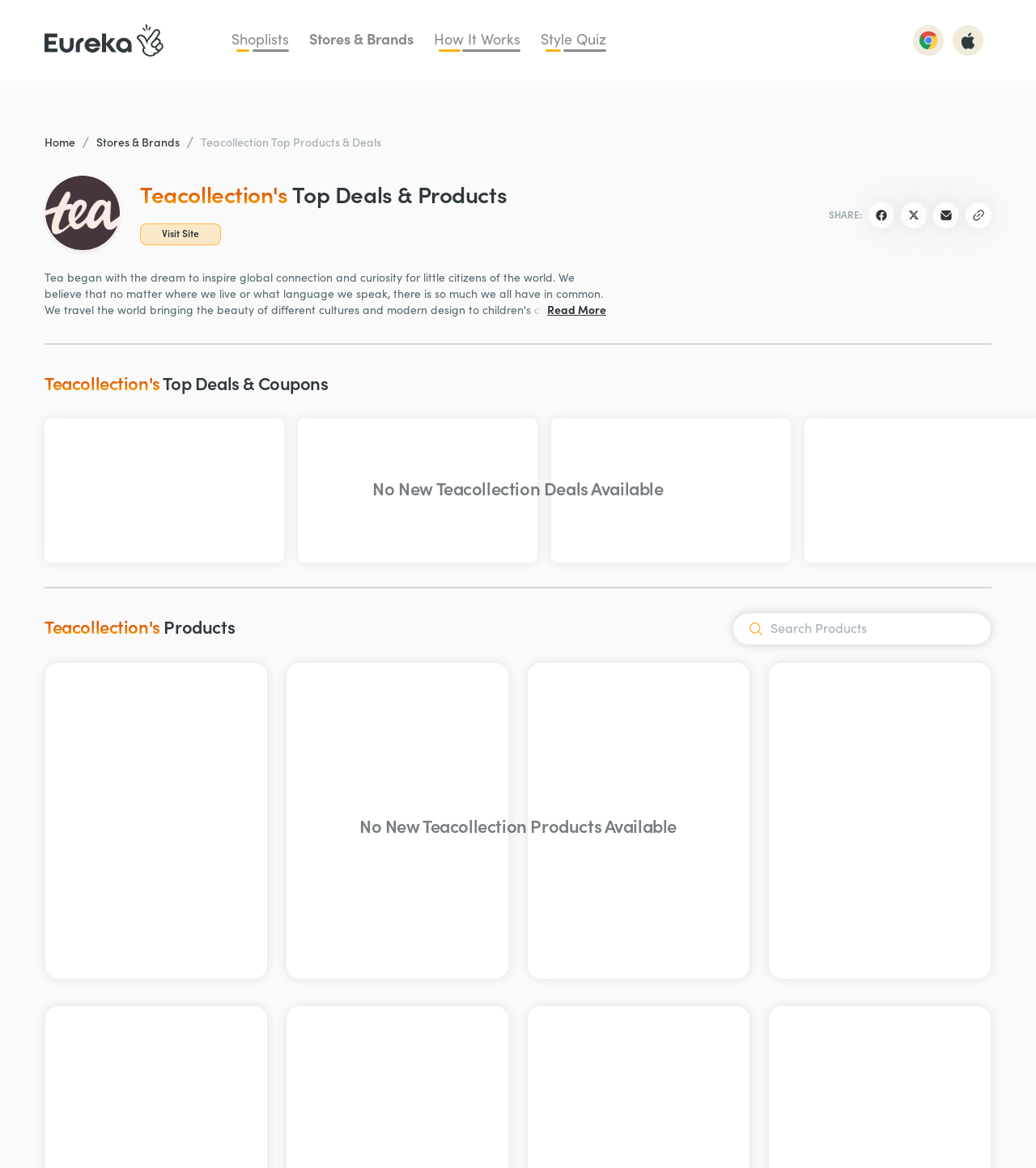Bounding box coordinates should be in the format (top-left x, top-left y, bottom-right x, bottom-right y) and all values should be floating point numbers between 0 and 1. Determine the bounding box coordinate for the UI element described as: Home

[0.043, 0.114, 0.079, 0.132]